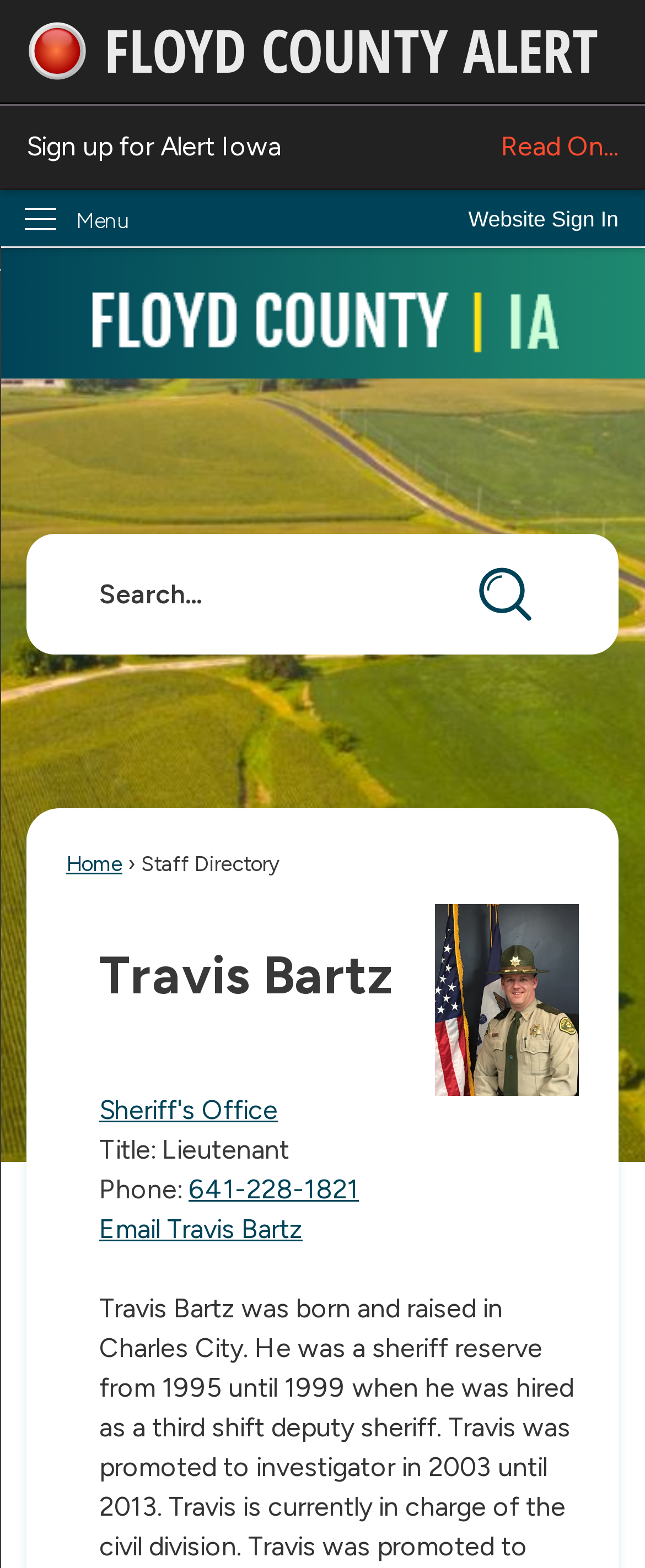Please locate the bounding box coordinates of the element's region that needs to be clicked to follow the instruction: "Email Travis Bartz". The bounding box coordinates should be provided as four float numbers between 0 and 1, i.e., [left, top, right, bottom].

[0.154, 0.774, 0.469, 0.794]